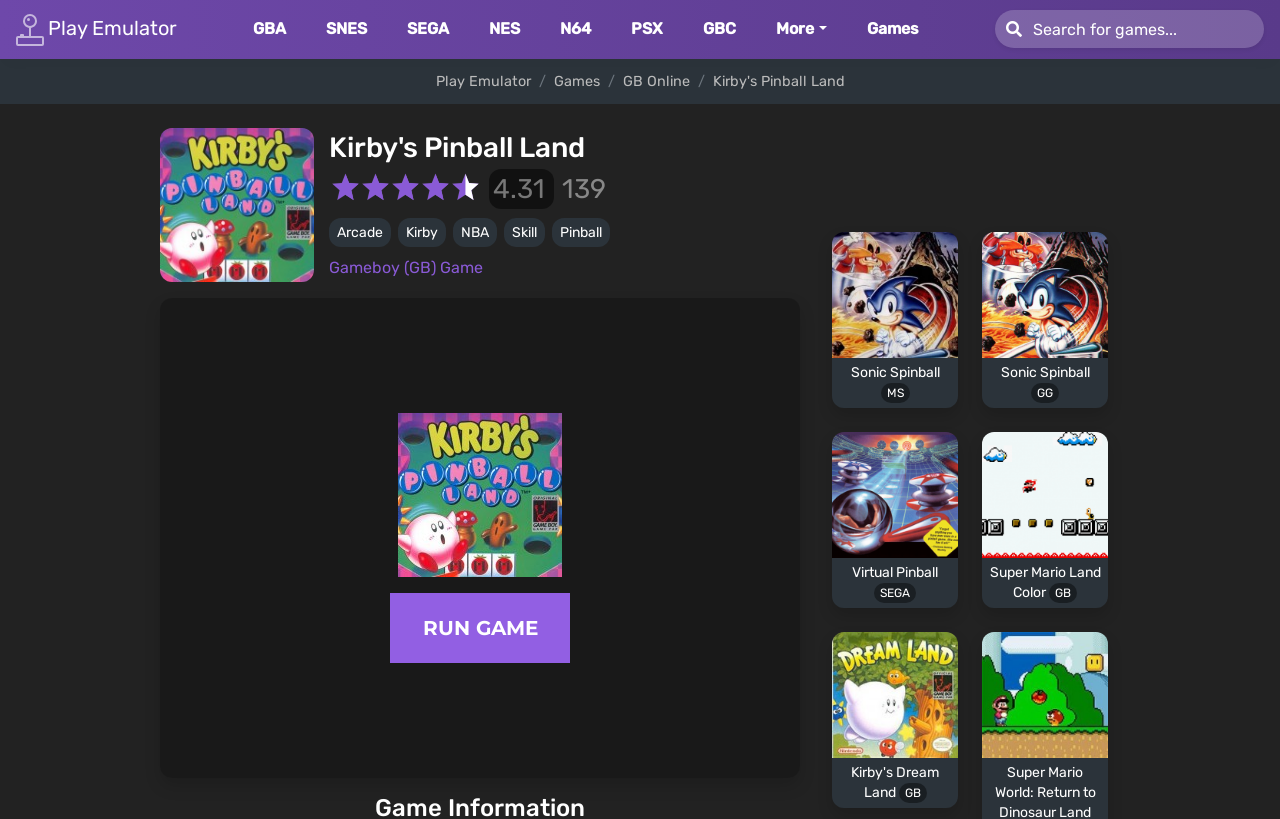What is the name of the game being played? Look at the image and give a one-word or short phrase answer.

Kirby's Pinball Land